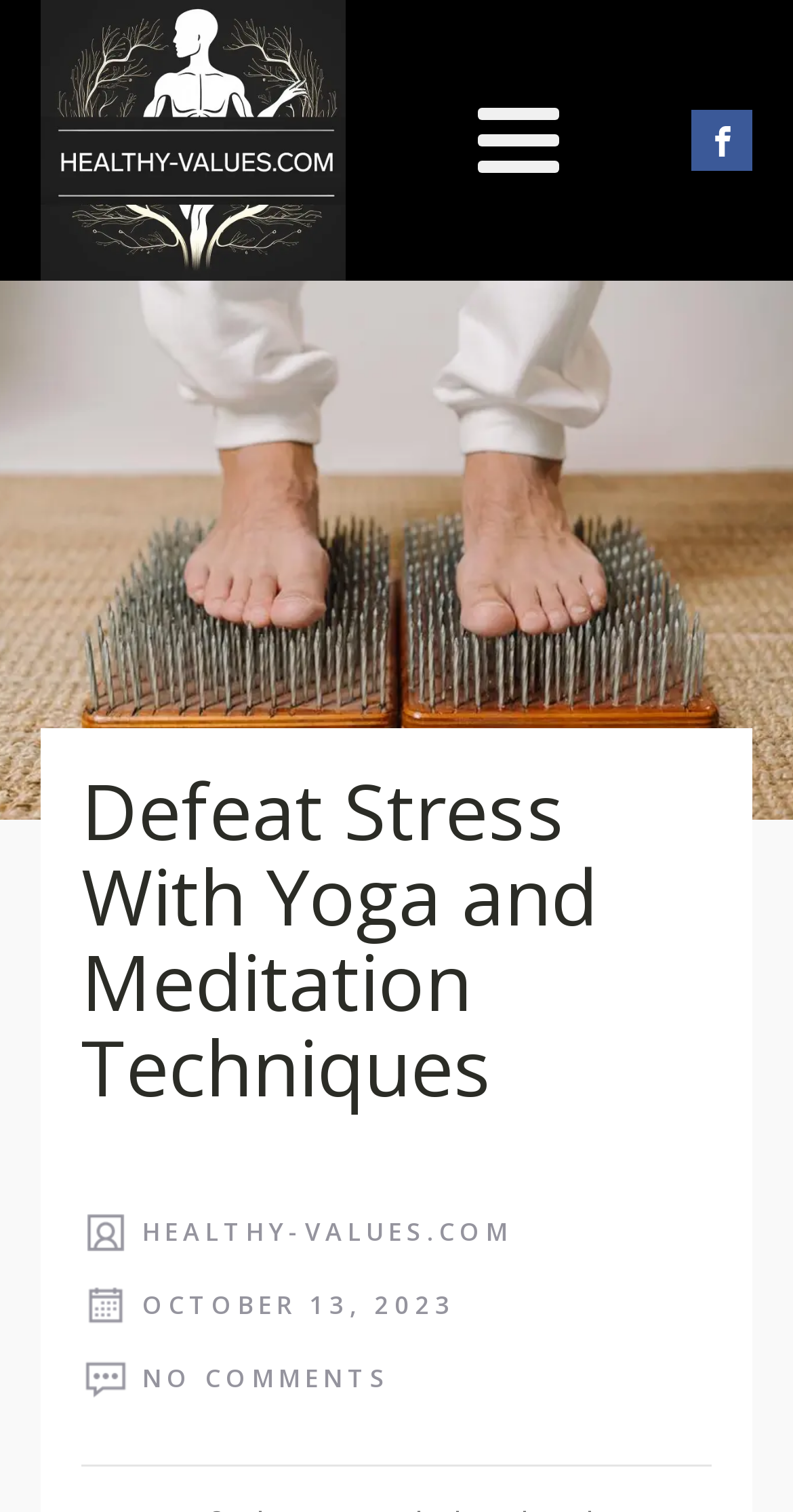Use a single word or phrase to answer the question: Is there a Facebook link on the webpage?

Yes